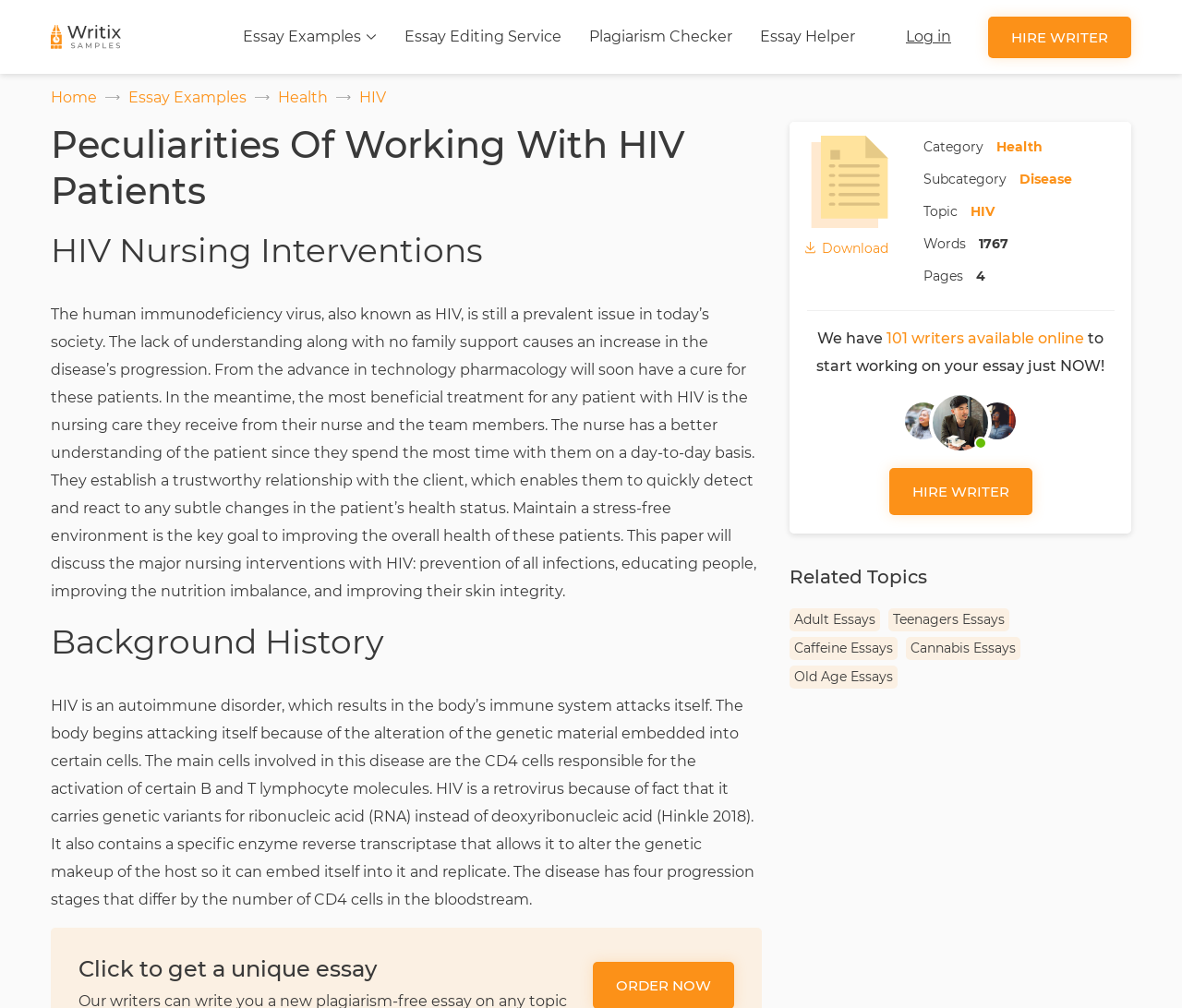Determine the bounding box coordinates of the region to click in order to accomplish the following instruction: "Learn about the company". Provide the coordinates as four float numbers between 0 and 1, specifically [left, top, right, bottom].

None